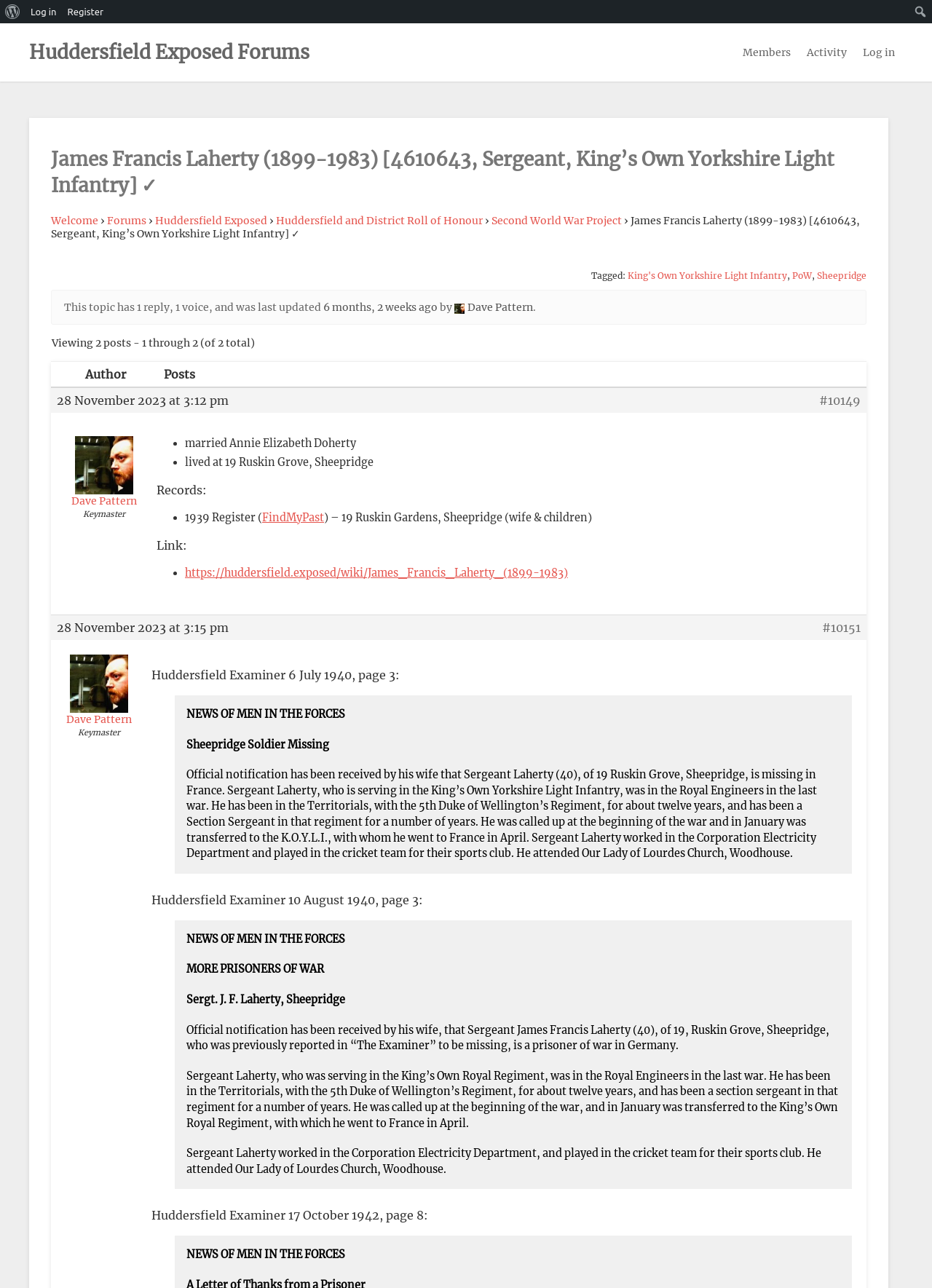Look at the image and answer the question in detail:
What is the name of James Francis Laherty's wife?

I found this information by looking at the text that mentions 'married Annie Elizabeth Doherty'.